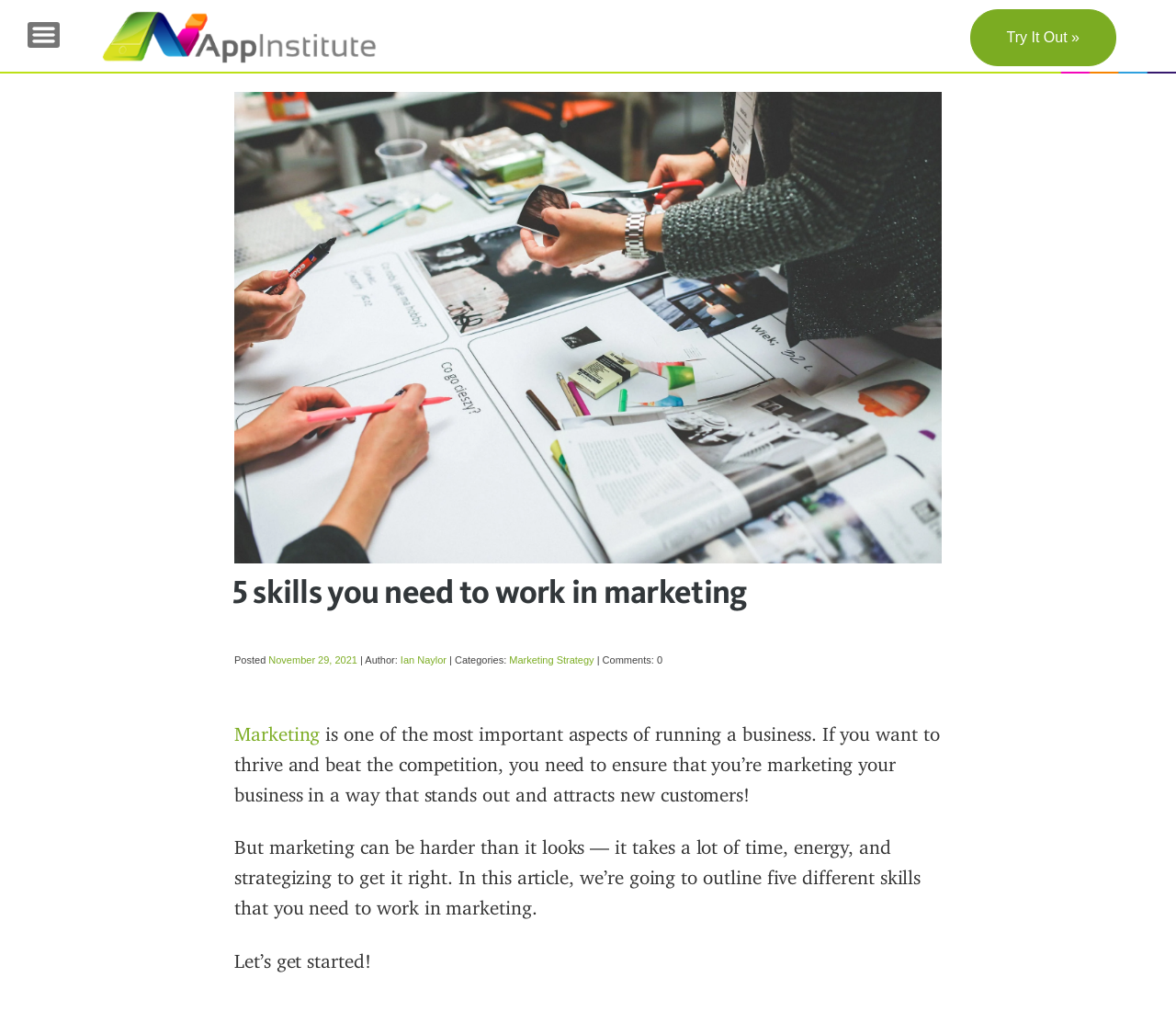Locate the UI element that matches the description Try it out » in the webpage screenshot. Return the bounding box coordinates in the format (top-left x, top-left y, bottom-right x, bottom-right y), with values ranging from 0 to 1.

[0.844, 0.01, 0.93, 0.064]